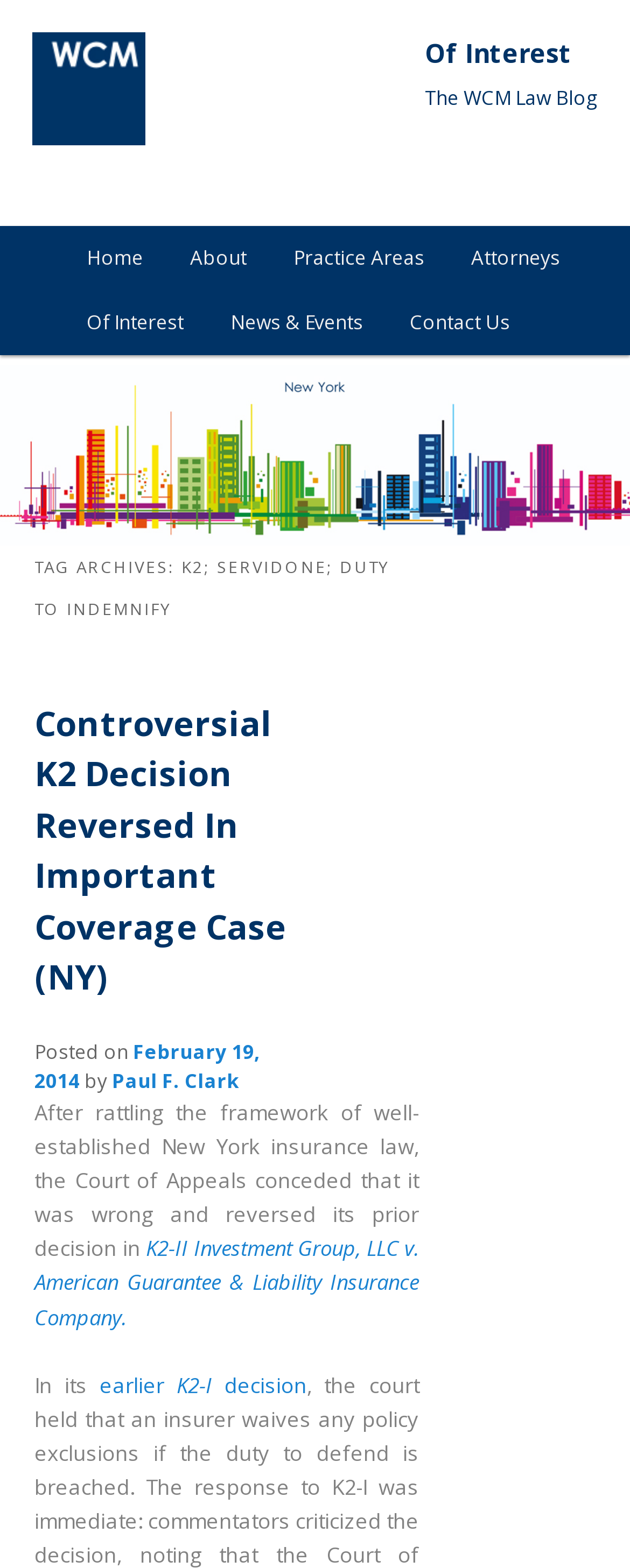Give a concise answer using one word or a phrase to the following question:
What is the name of the author of the article?

Paul F. Clark